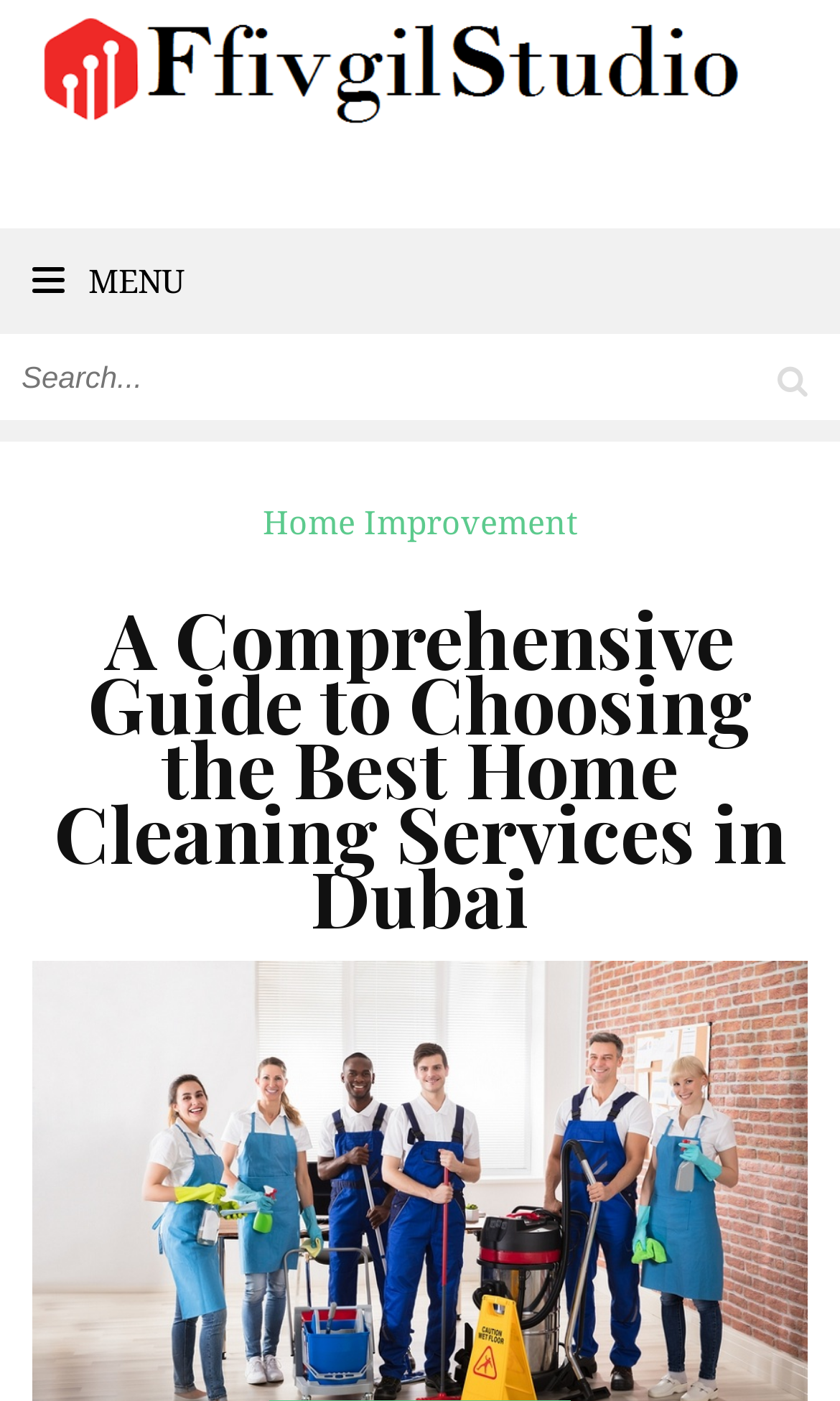What is the purpose of the search textbox?
Please ensure your answer is as detailed and informative as possible.

The search textbox is located at the top of the webpage, and it is a common UI element used to search for specific content within a website. Its presence suggests that the website has a large amount of content, and users may need to search for specific topics or keywords.